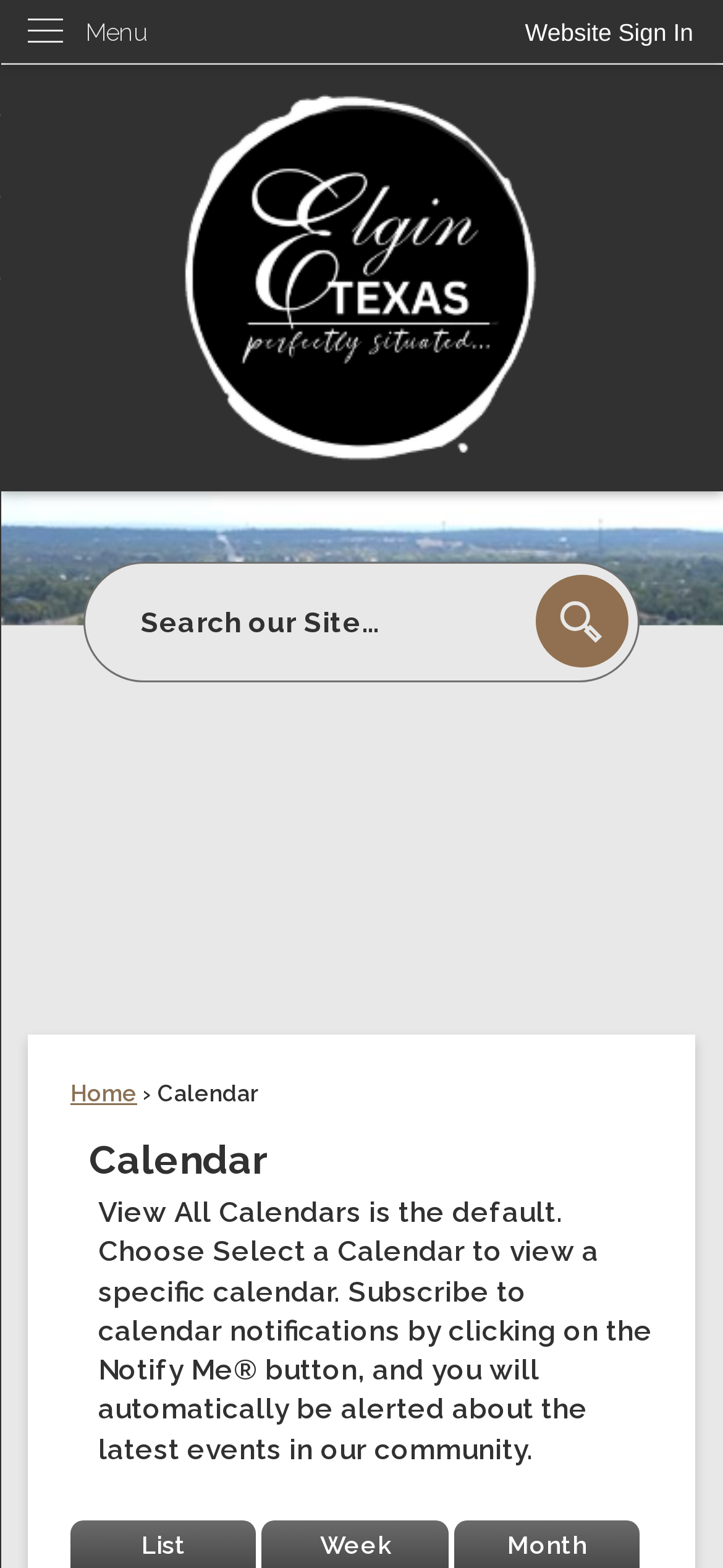From the given element description: "Skip to Main Content", find the bounding box for the UI element. Provide the coordinates as four float numbers between 0 and 1, in the order [left, top, right, bottom].

[0.0, 0.0, 0.044, 0.02]